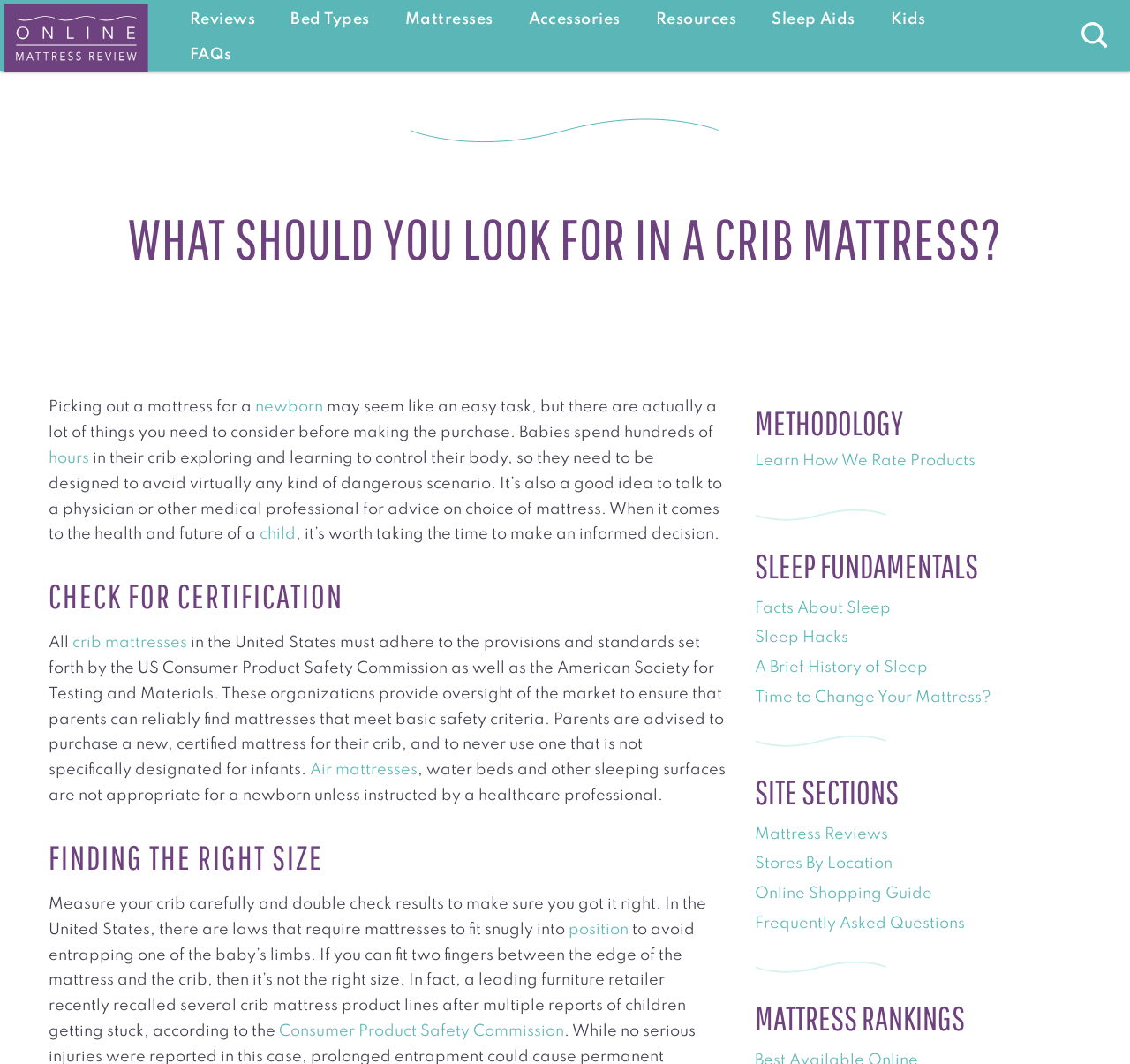Examine the image carefully and respond to the question with a detailed answer: 
What is the purpose of the US Consumer Product Safety Commission?

The webpage explains that the US Consumer Product Safety Commission provides oversight of the market to ensure that parents can reliably find mattresses that meet basic safety criteria. This organization, along with the American Society for Testing and Materials, sets standards for crib mattresses to ensure they are safe for infants.